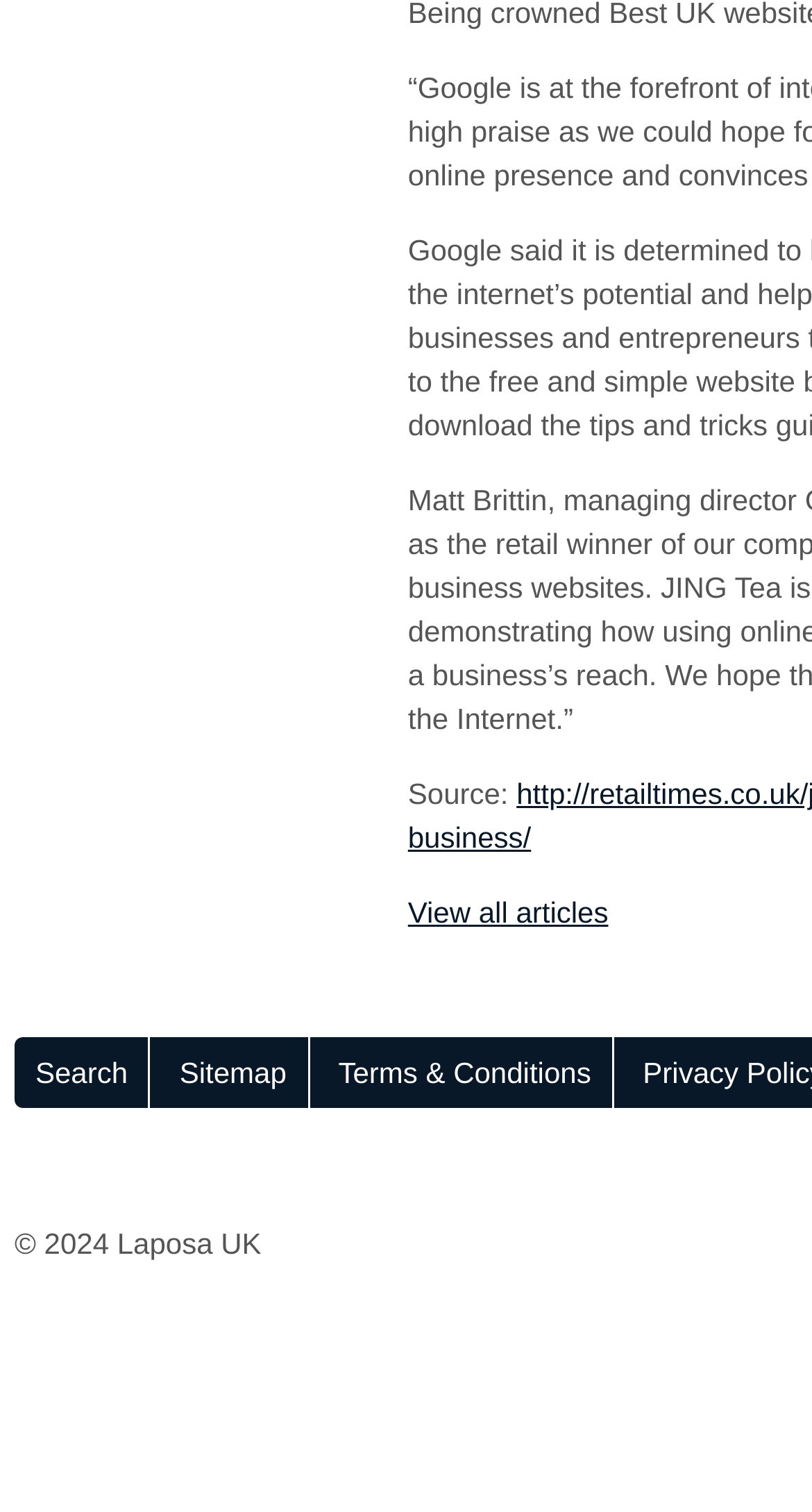What is the copyright year?
Give a single word or phrase as your answer by examining the image.

2024